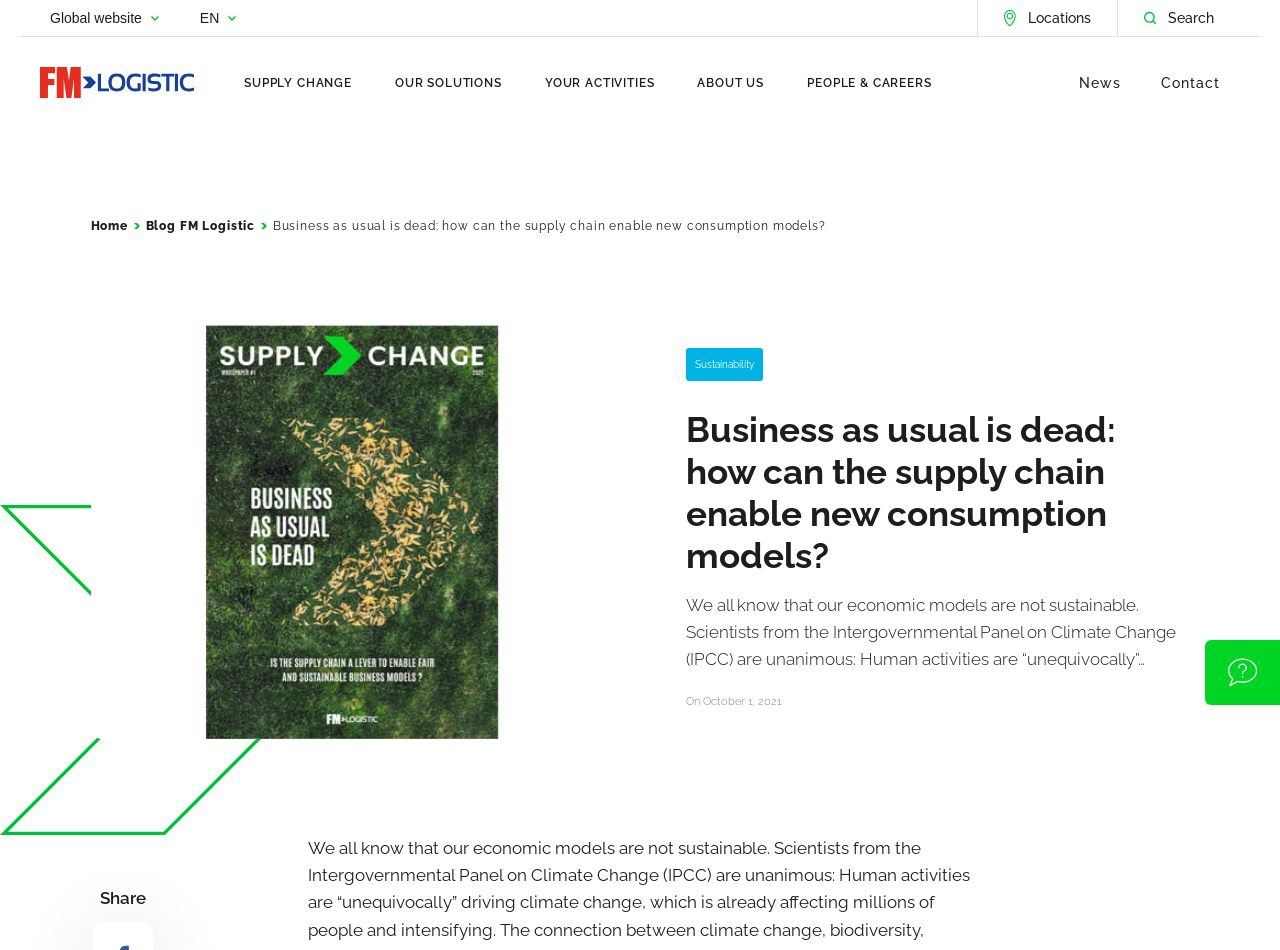What is the topic of the article?
Refer to the image and answer the question using a single word or phrase.

Sustainability